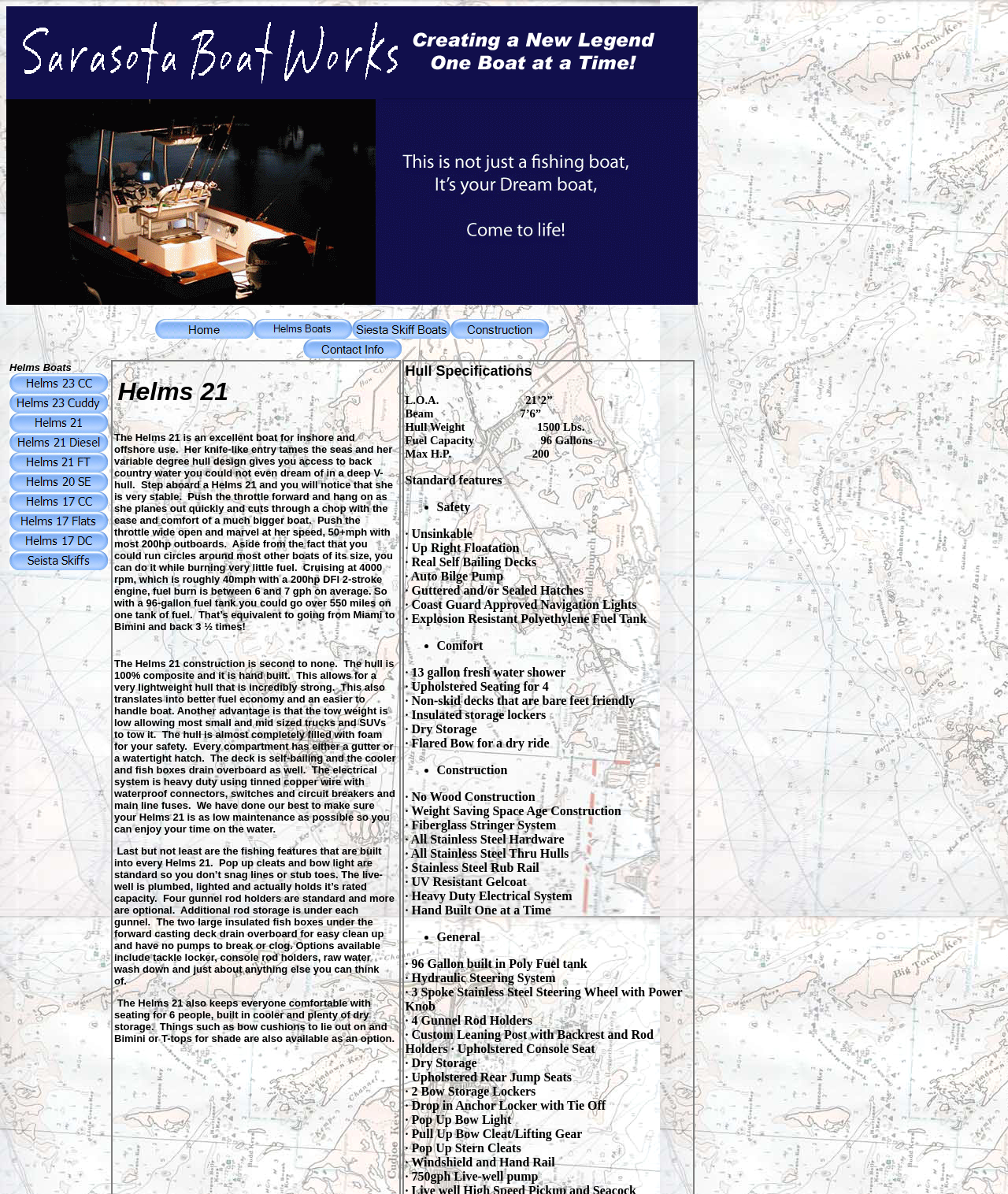Locate the bounding box for the described UI element: "alt="Contact Info"". Ensure the coordinates are four float numbers between 0 and 1, formatted as [left, top, right, bottom].

[0.3, 0.291, 0.398, 0.302]